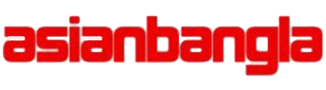What region does the website focus on?
Please give a well-detailed answer to the question.

The logo of 'asianbangla.com' is indicative of the site's branding and focus on providing news and information, particularly relating to Bangladesh and its surrounding regions.